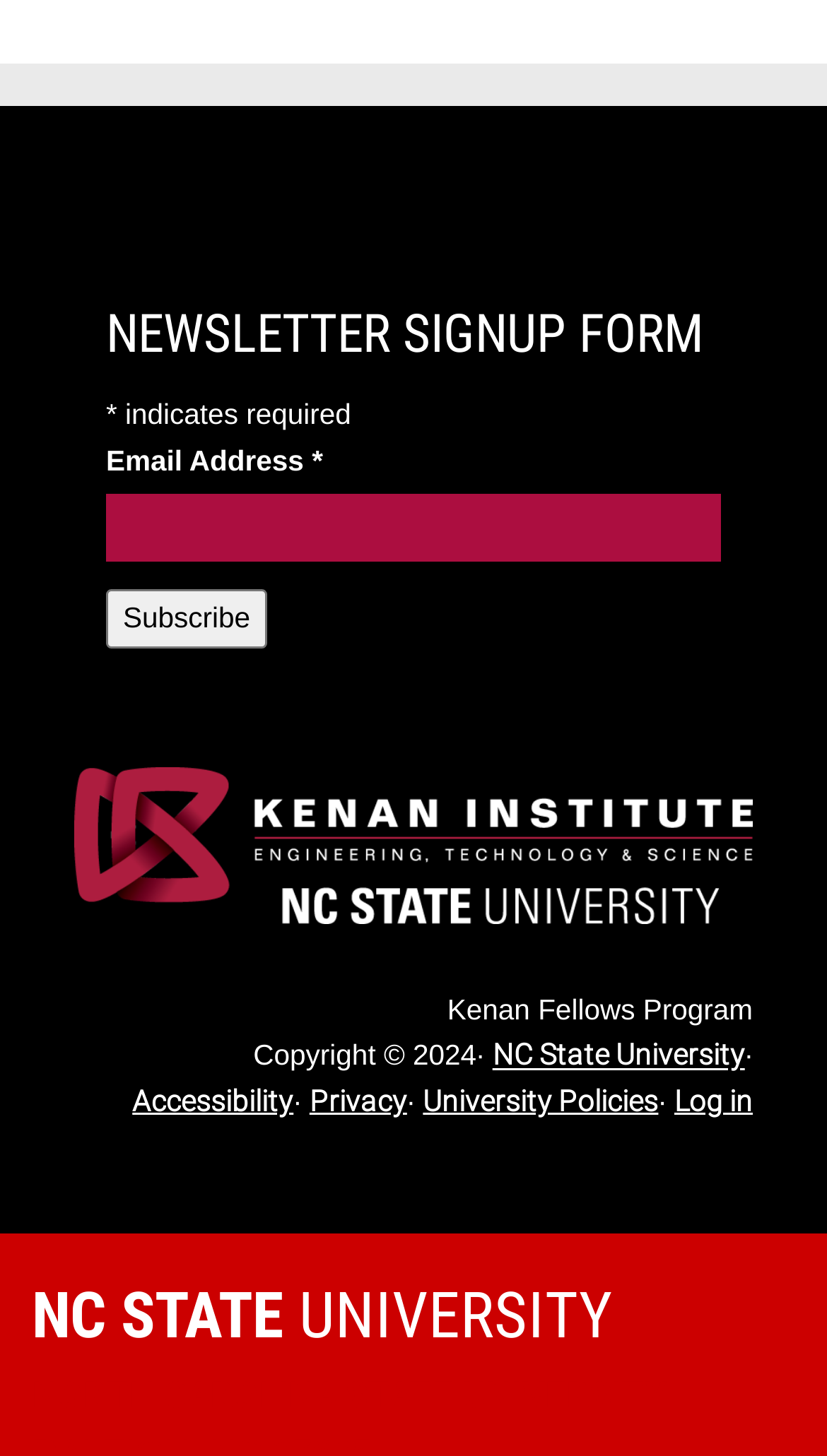What is the purpose of the form at the top?
Analyze the image and provide a thorough answer to the question.

The form at the top of the webpage has a heading 'NEWSLETTER SIGNUP FORM' and contains fields for email address and a subscribe button, indicating that its purpose is to allow users to sign up for a newsletter.